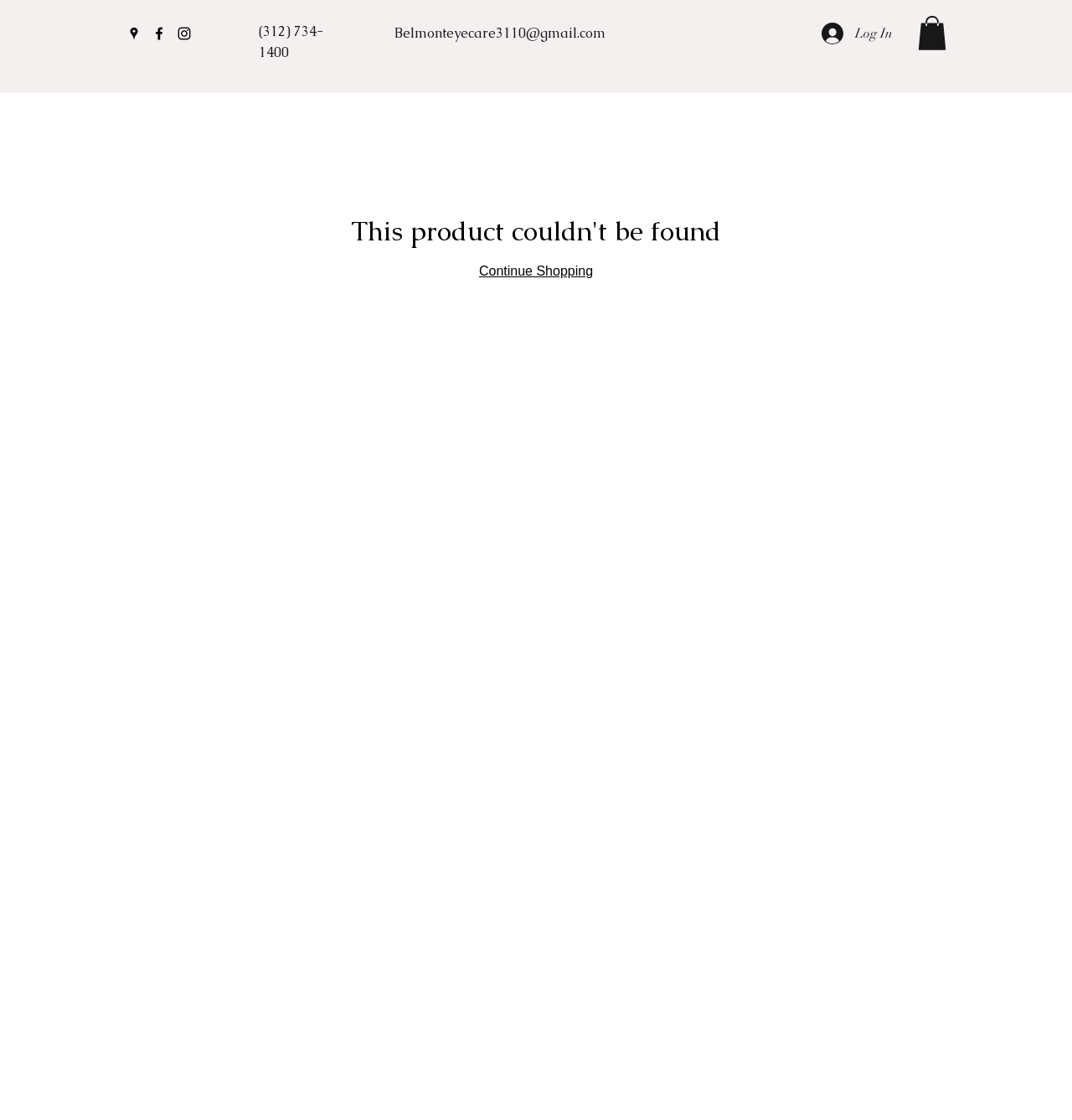What is the purpose of the 'Log In' button?
Provide a detailed answer to the question using information from the image.

I inferred the purpose of the 'Log In' button by its text content and its position on the webpage, which suggests that it is used to log in to an account or a system.